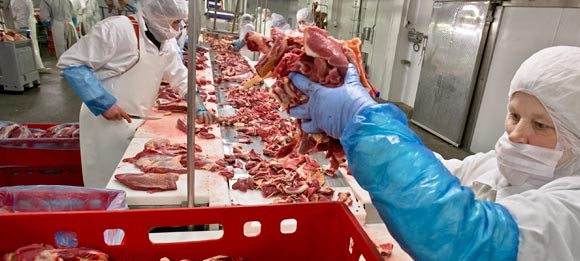Please give a one-word or short phrase response to the following question: 
What is the focus of the worker in the foreground?

Examining a piece of meat